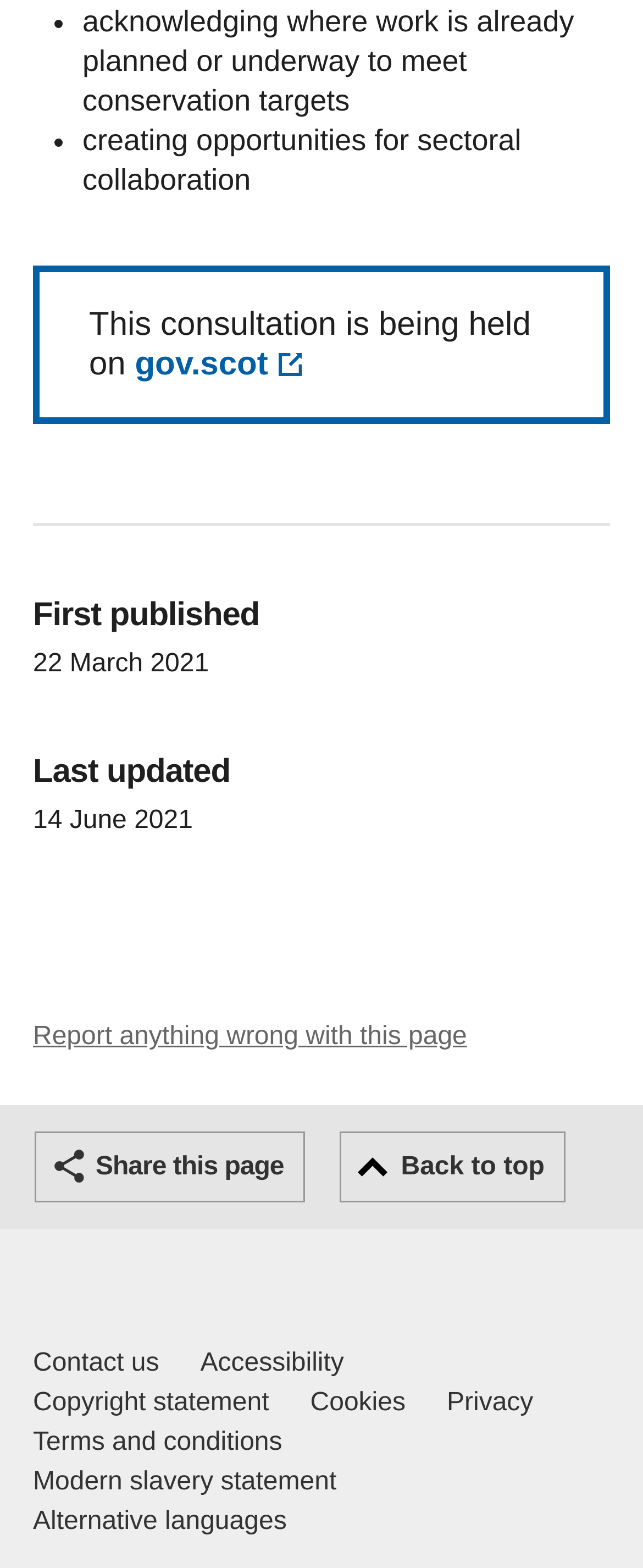Locate the coordinates of the bounding box for the clickable region that fulfills this instruction: "Contact us".

[0.051, 0.857, 0.247, 0.882]